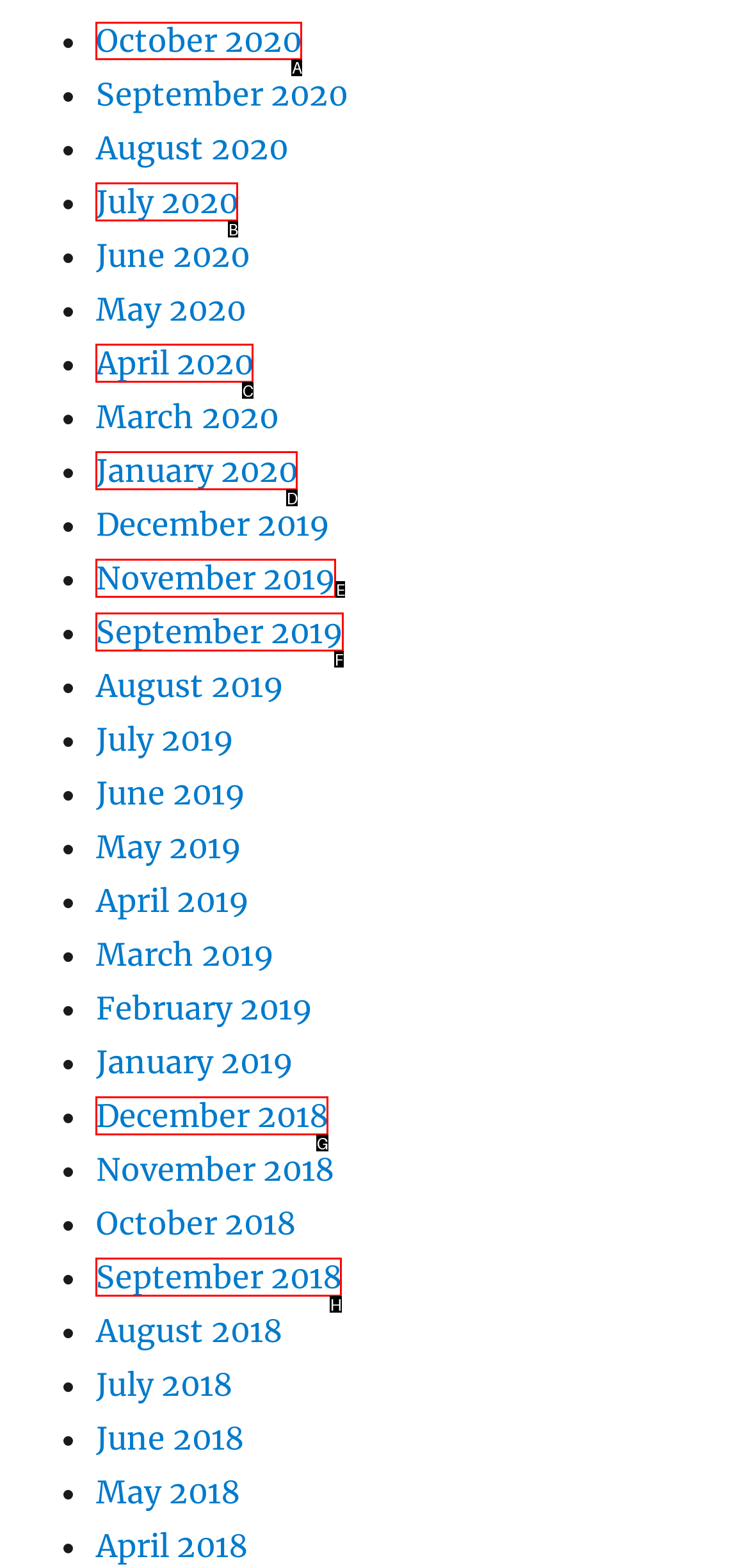Specify which UI element should be clicked to accomplish the task: View October 2020. Answer with the letter of the correct choice.

A